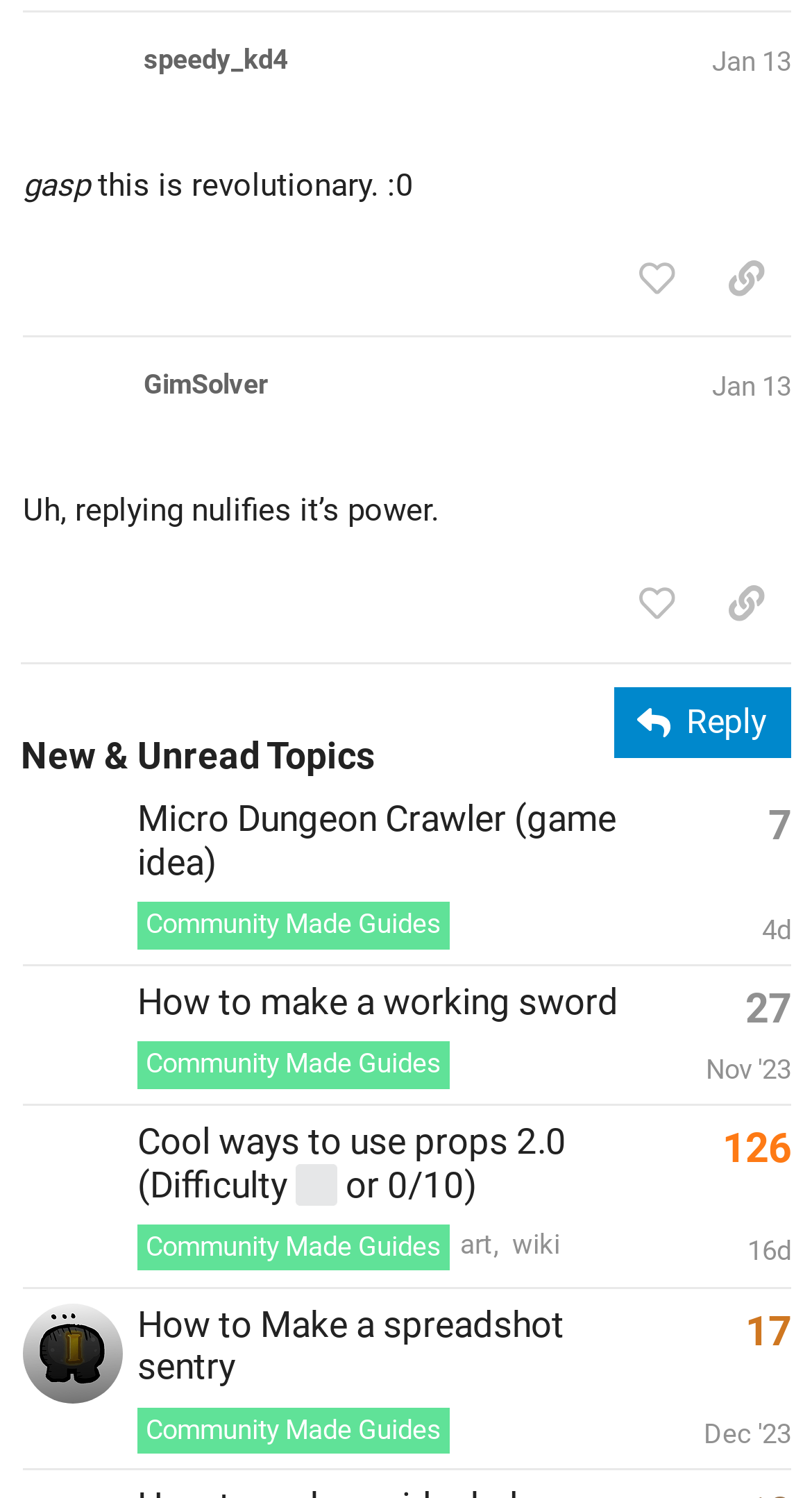Answer the question below in one word or phrase:
What is the topic of the first post?

Micro Dungeon Crawler